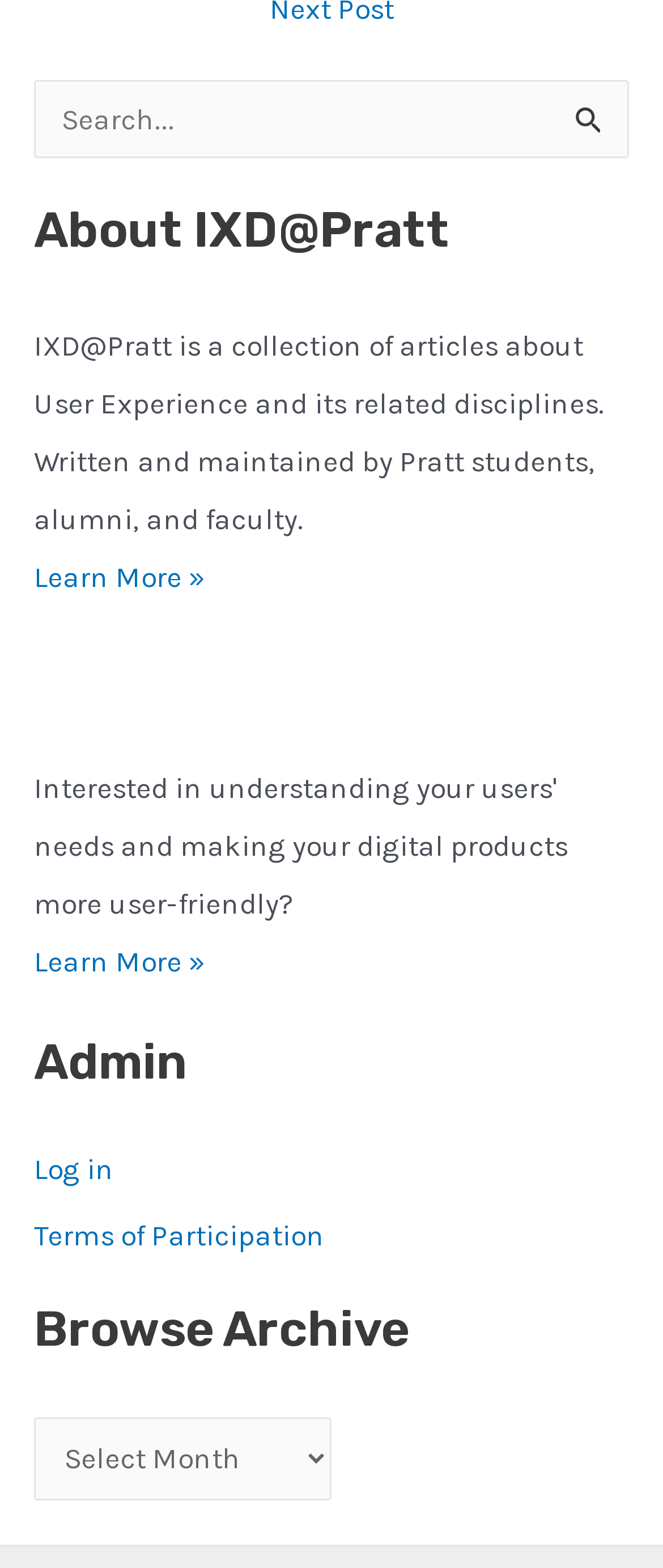Respond with a single word or short phrase to the following question: 
How many options are there in the 'Browse Archive' dropdown?

Unknown